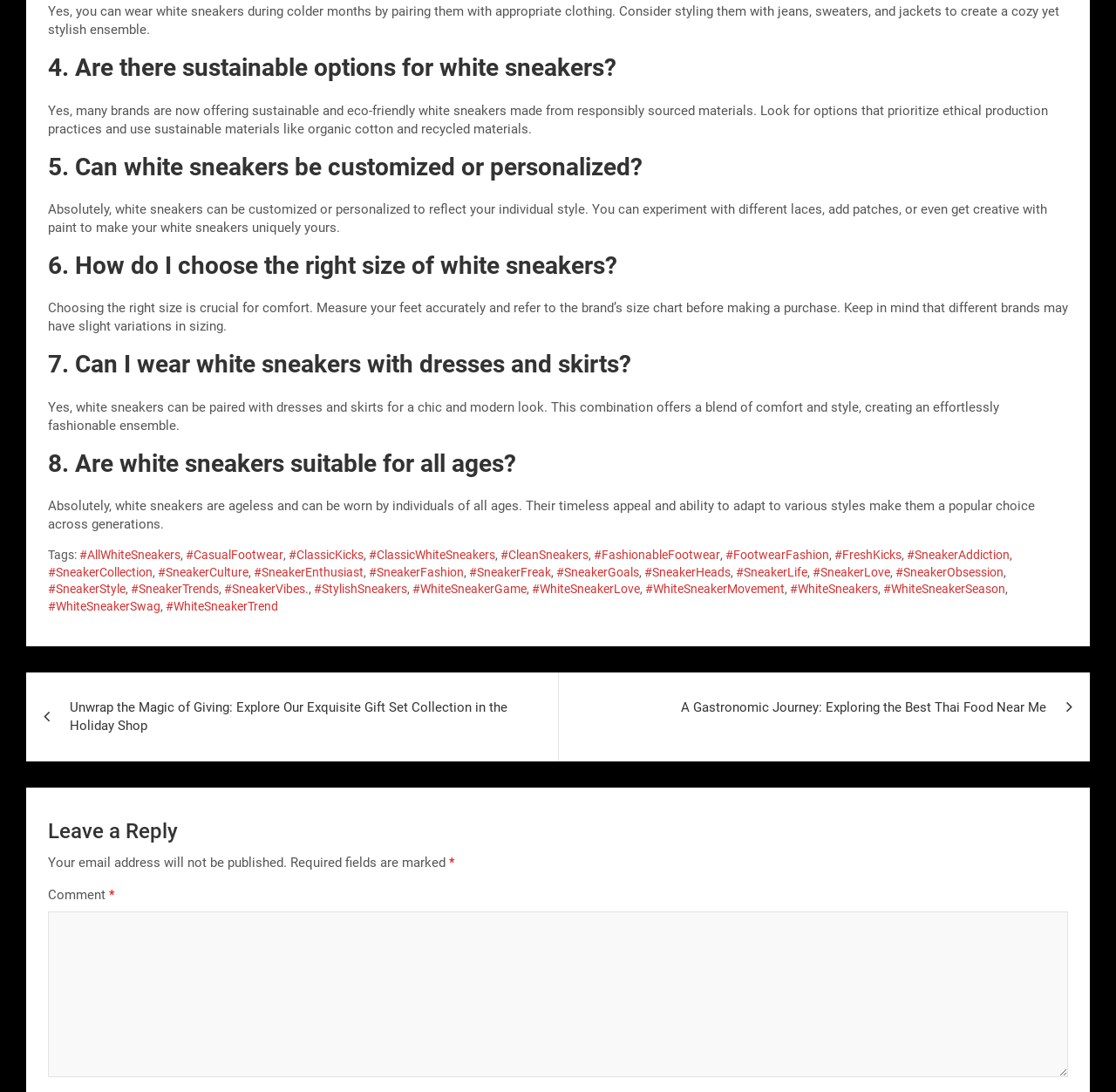Show the bounding box coordinates for the HTML element described as: "parent_node: Comment * name="comment"".

[0.043, 0.835, 0.957, 0.986]